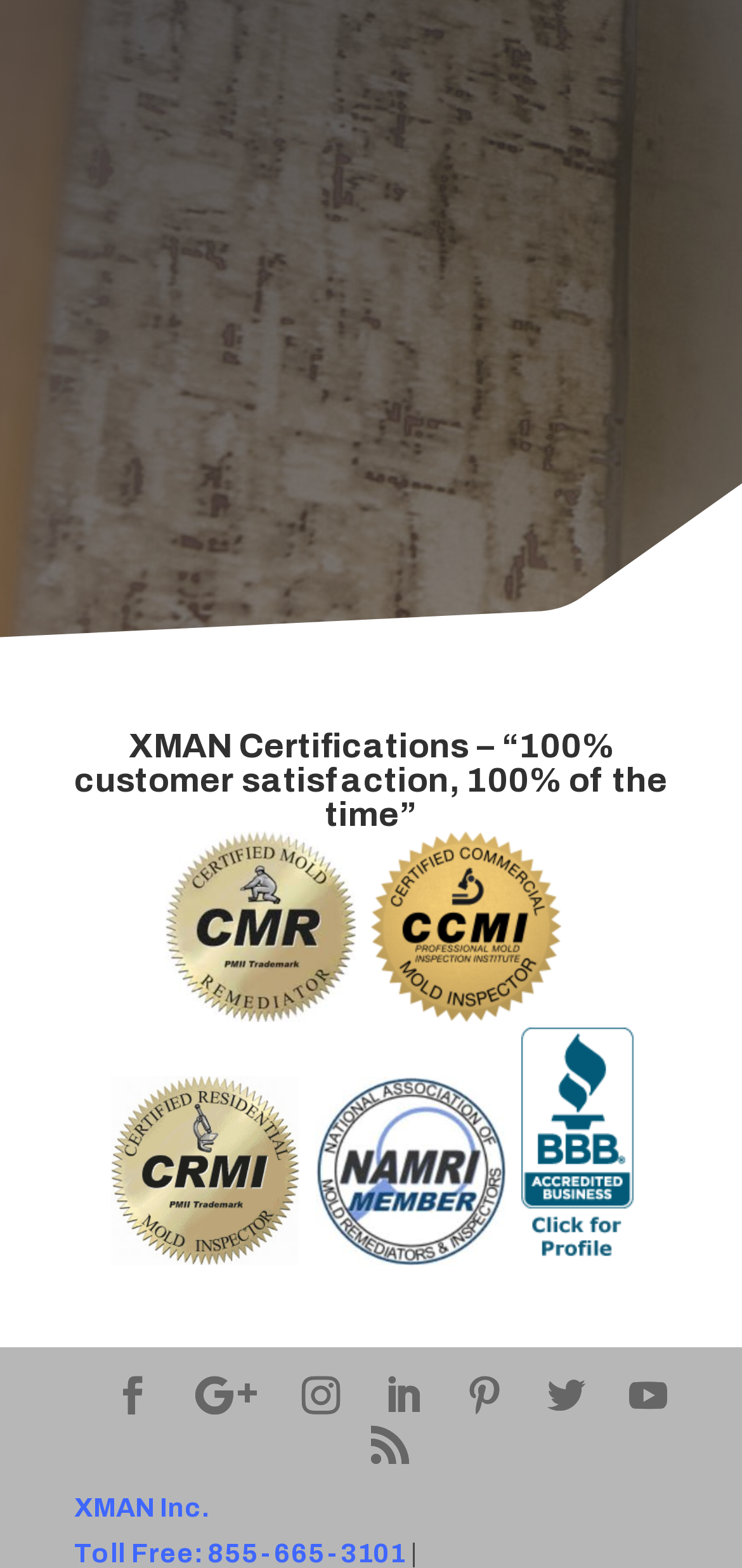Please identify the bounding box coordinates of the element I need to click to follow this instruction: "Click social media link".

[0.153, 0.877, 0.204, 0.907]